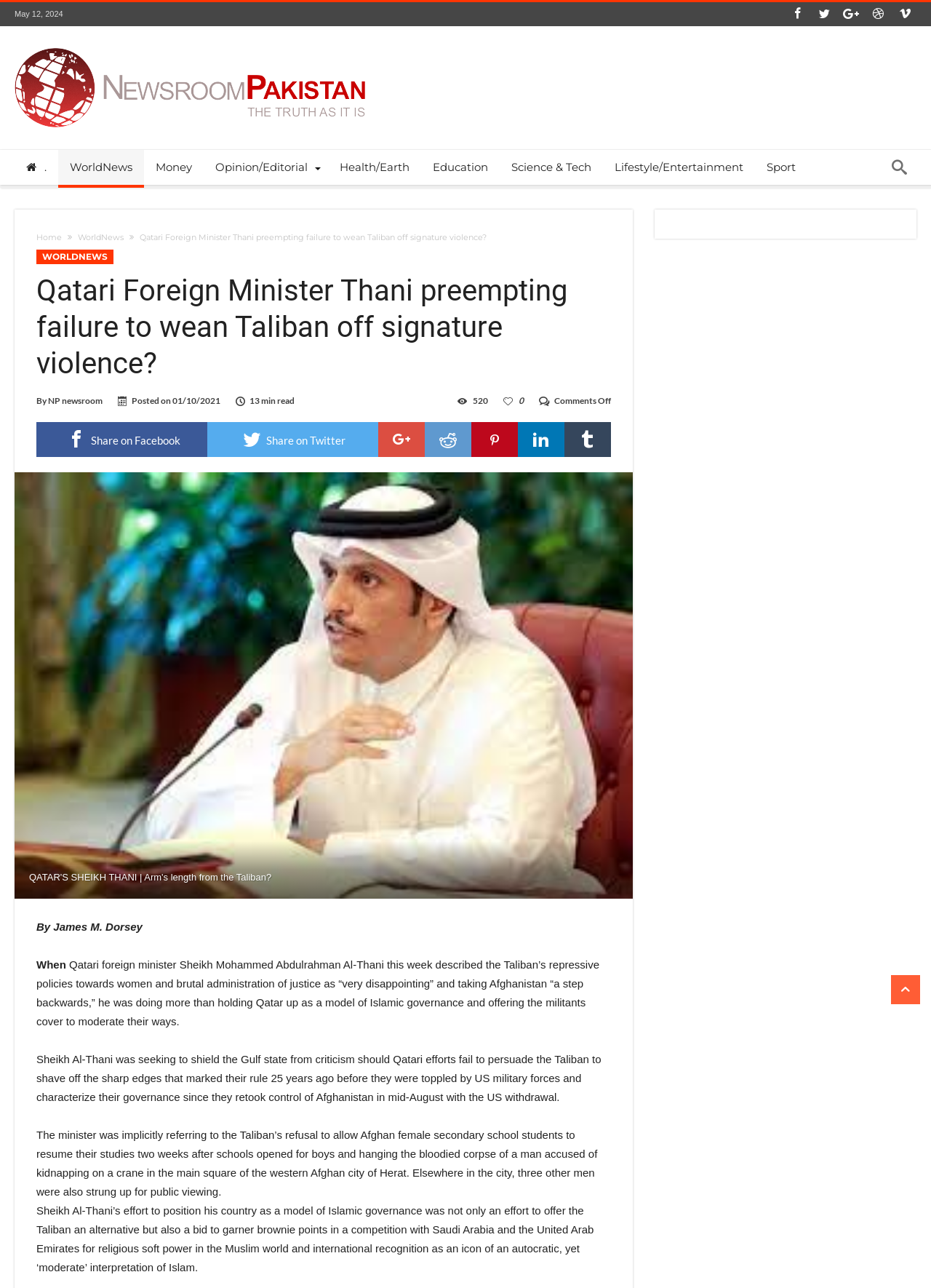Find the bounding box coordinates of the area to click in order to follow the instruction: "Go to the top of the page".

[0.957, 0.757, 0.988, 0.78]